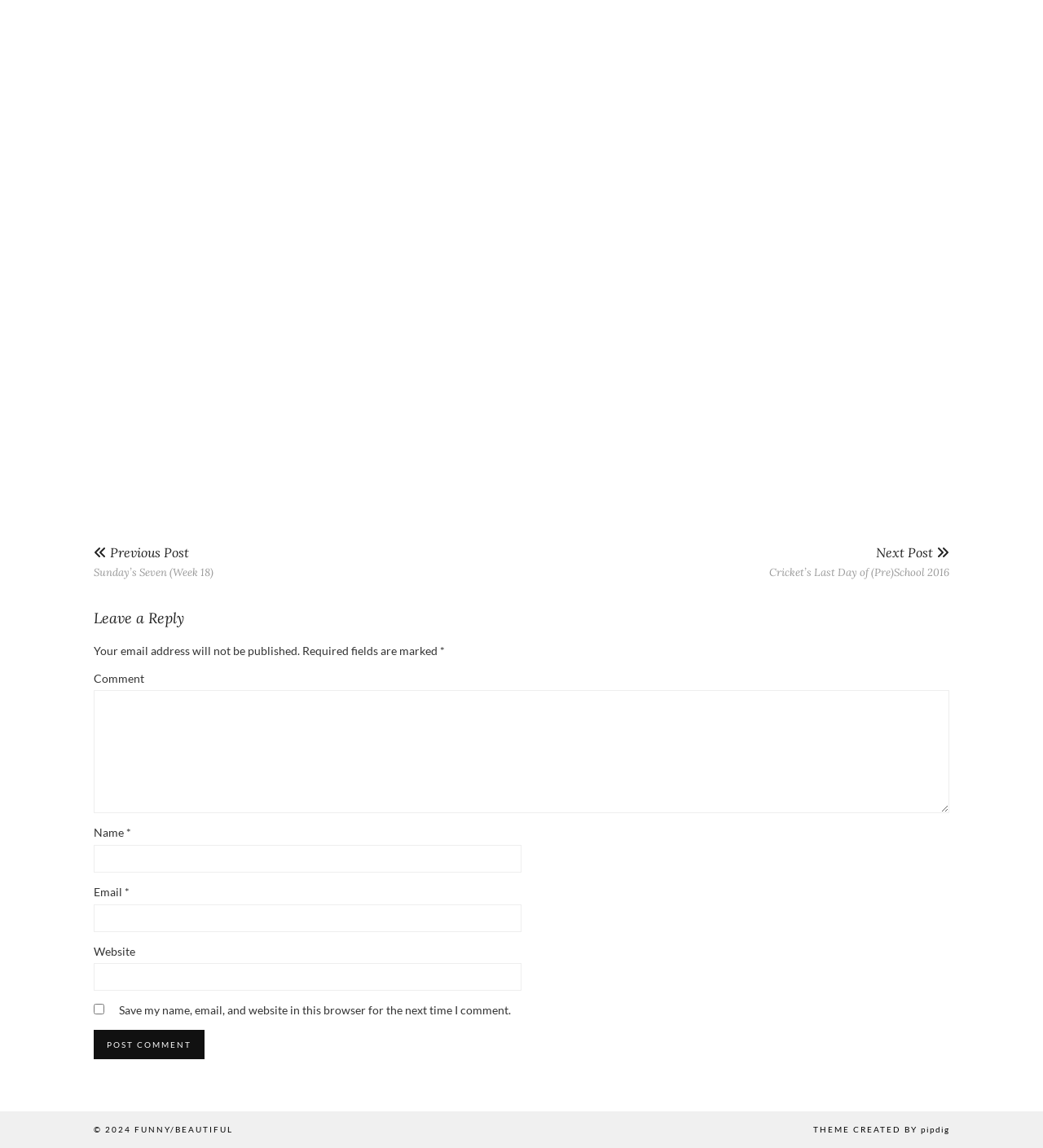Predict the bounding box coordinates of the UI element that matches this description: "funny/beautiful". The coordinates should be in the format [left, top, right, bottom] with each value between 0 and 1.

[0.129, 0.979, 0.223, 0.988]